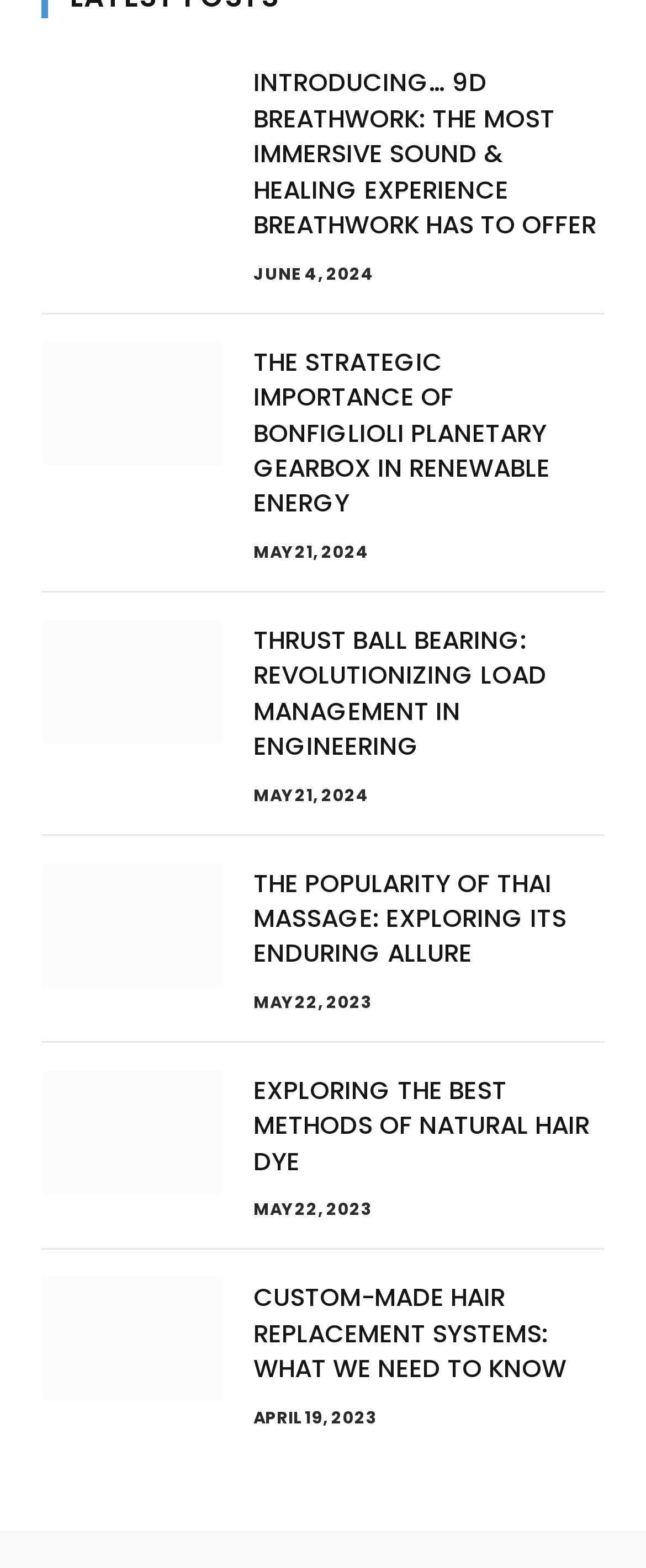Determine the coordinates of the bounding box that should be clicked to complete the instruction: "Read about 9D Breathwork". The coordinates should be represented by four float numbers between 0 and 1: [left, top, right, bottom].

[0.392, 0.042, 0.923, 0.154]